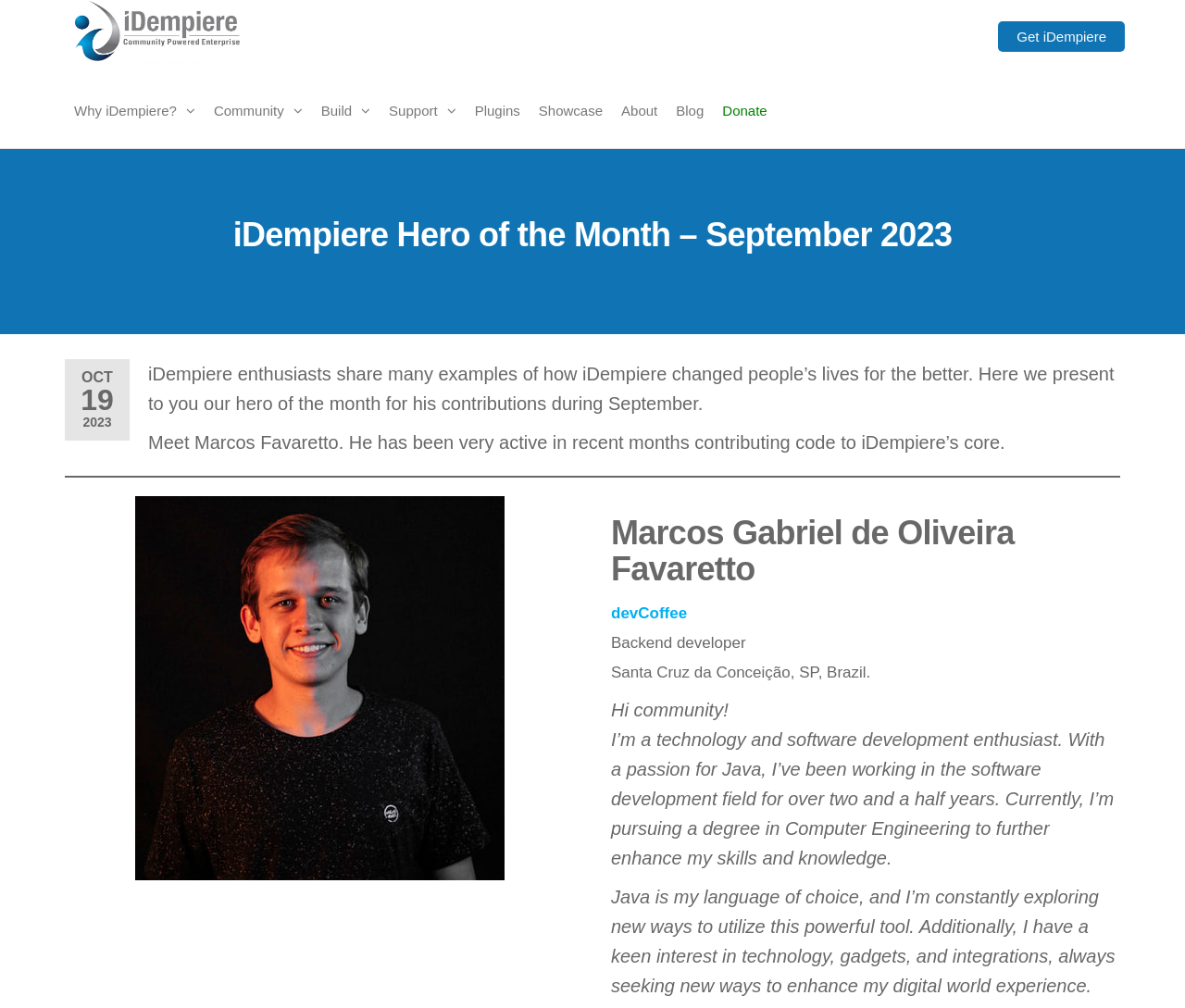Provide a one-word or short-phrase response to the question:
What is the name of the city where Marcos Favaretto is from?

Santa Cruz da Conceição